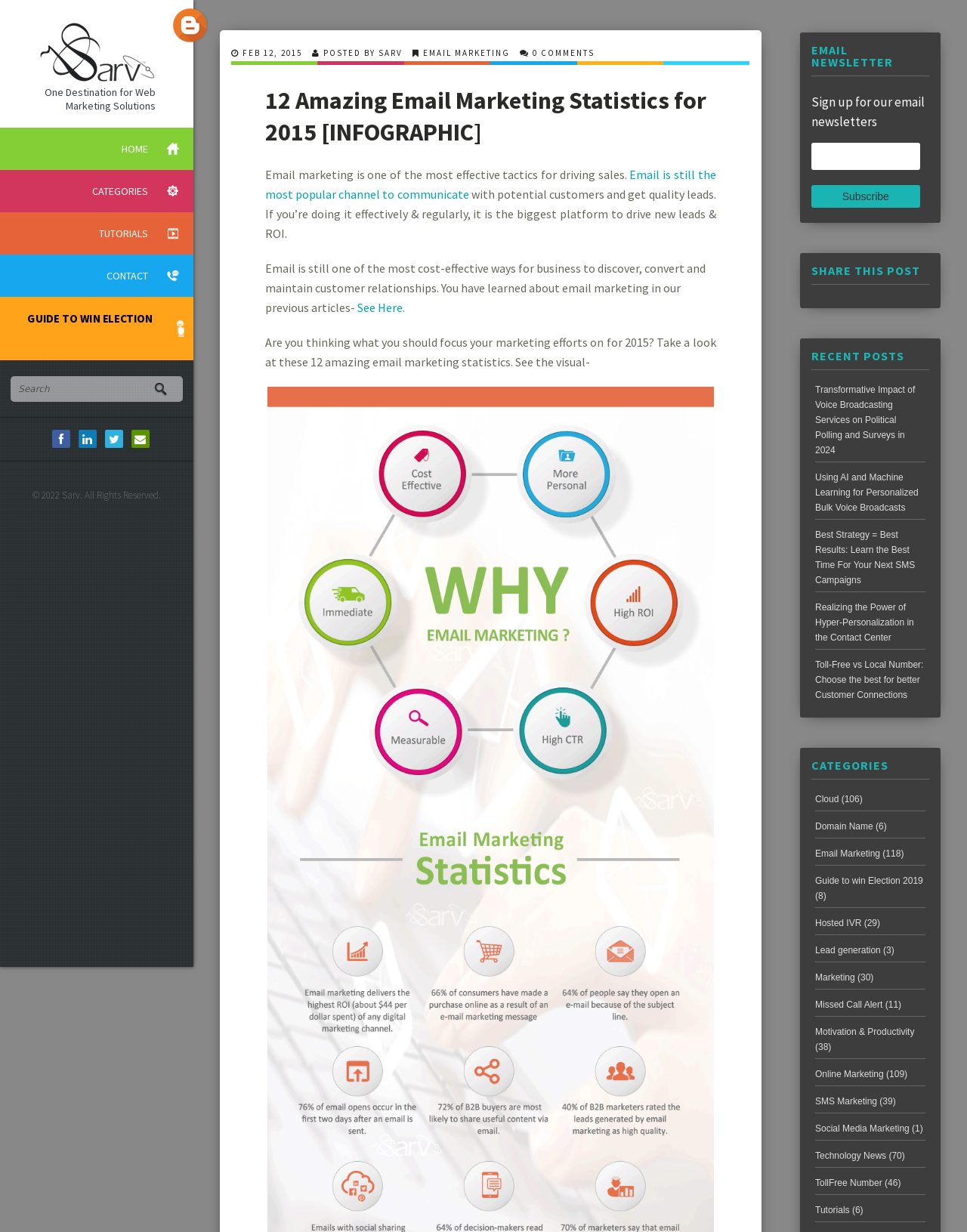Use a single word or phrase to answer the question:
What is the purpose of the 'EMAIL NEWSLETTER' section?

To sign up for email newsletters